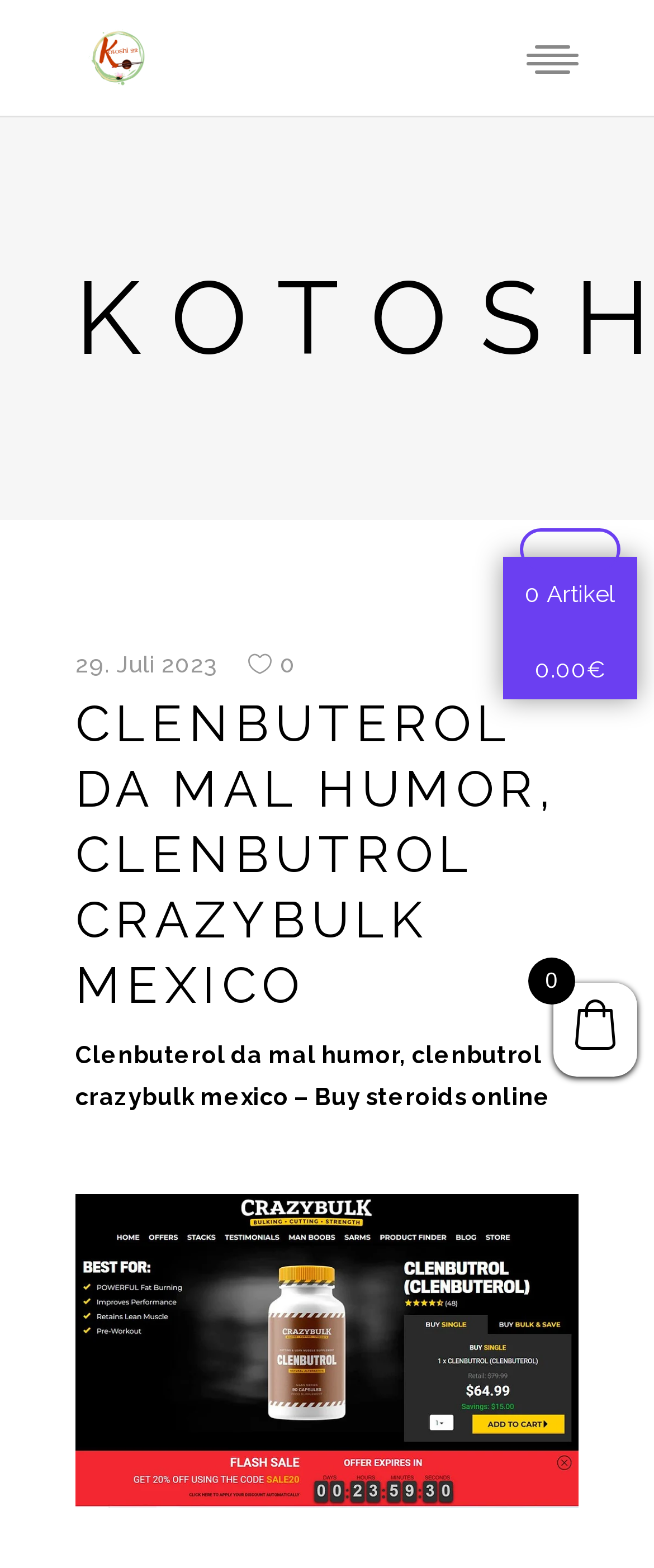What is the category of the article?
Analyze the image and deliver a detailed answer to the question.

The category of the article can be found in the static text element with the text 'Artikel', which is located near the bottom of the webpage.